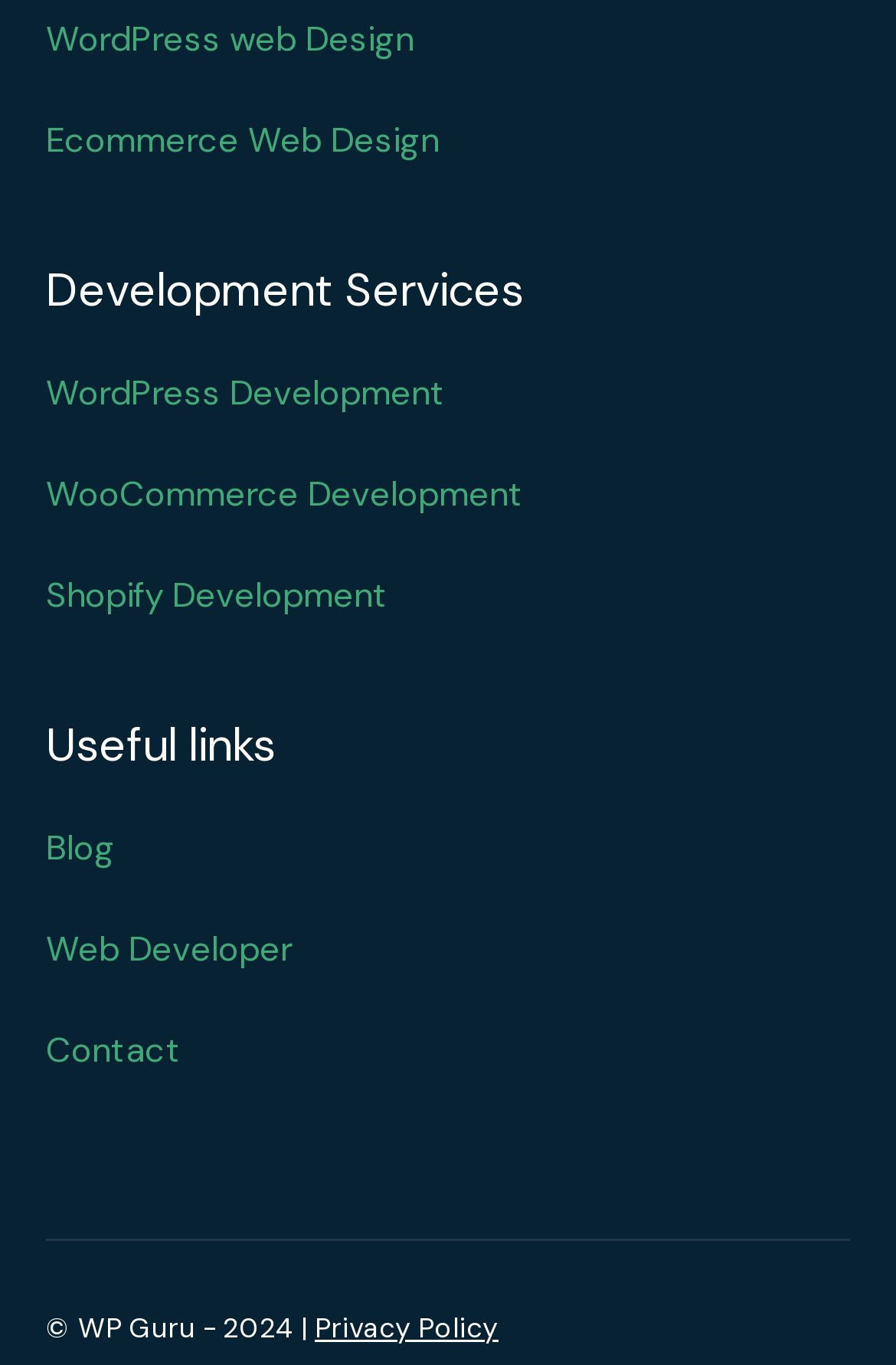Predict the bounding box coordinates of the area that should be clicked to accomplish the following instruction: "View Development Services". The bounding box coordinates should consist of four float numbers between 0 and 1, i.e., [left, top, right, bottom].

[0.051, 0.19, 0.949, 0.233]